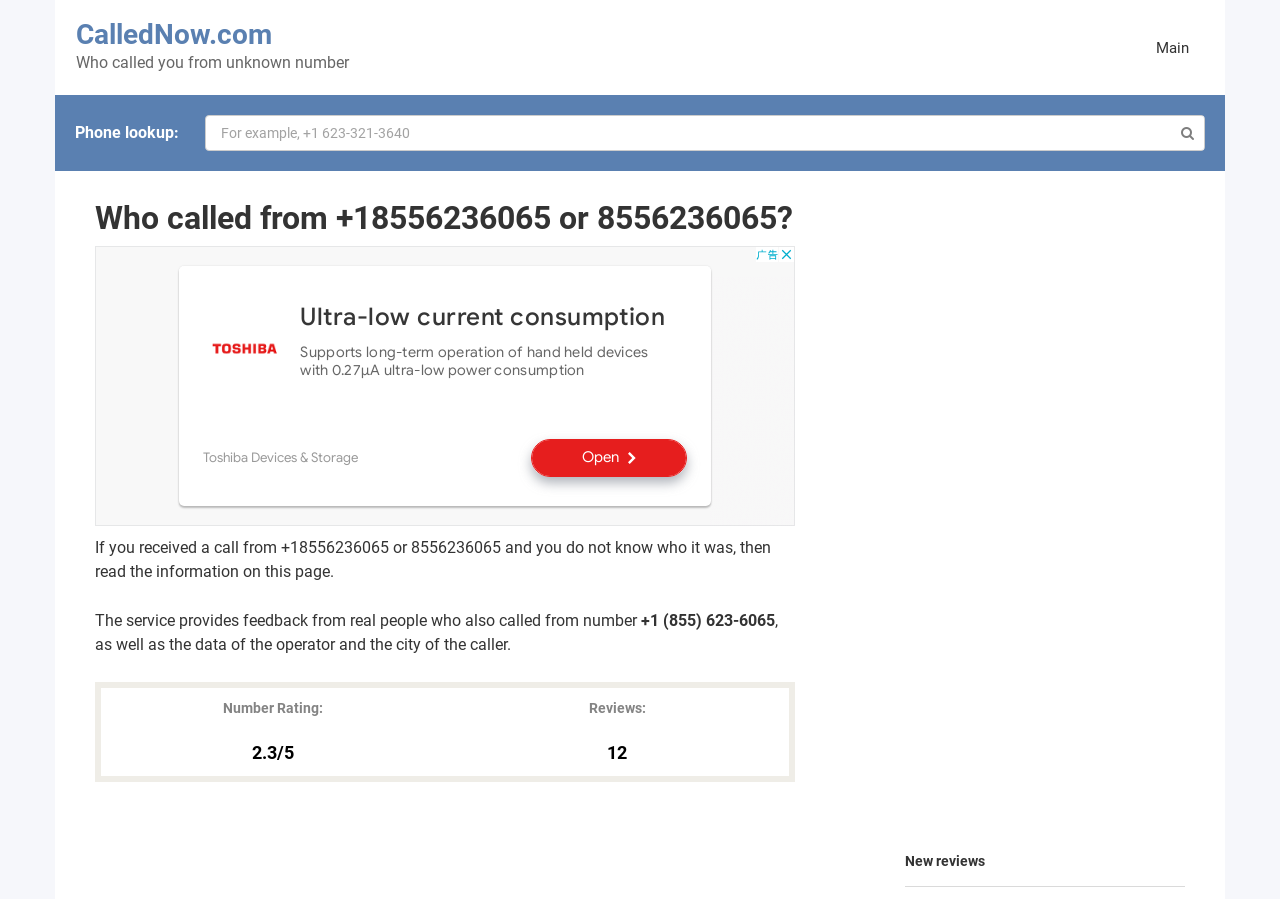Provide your answer to the question using just one word or phrase: What is the purpose of the service?

Provide feedback from real people